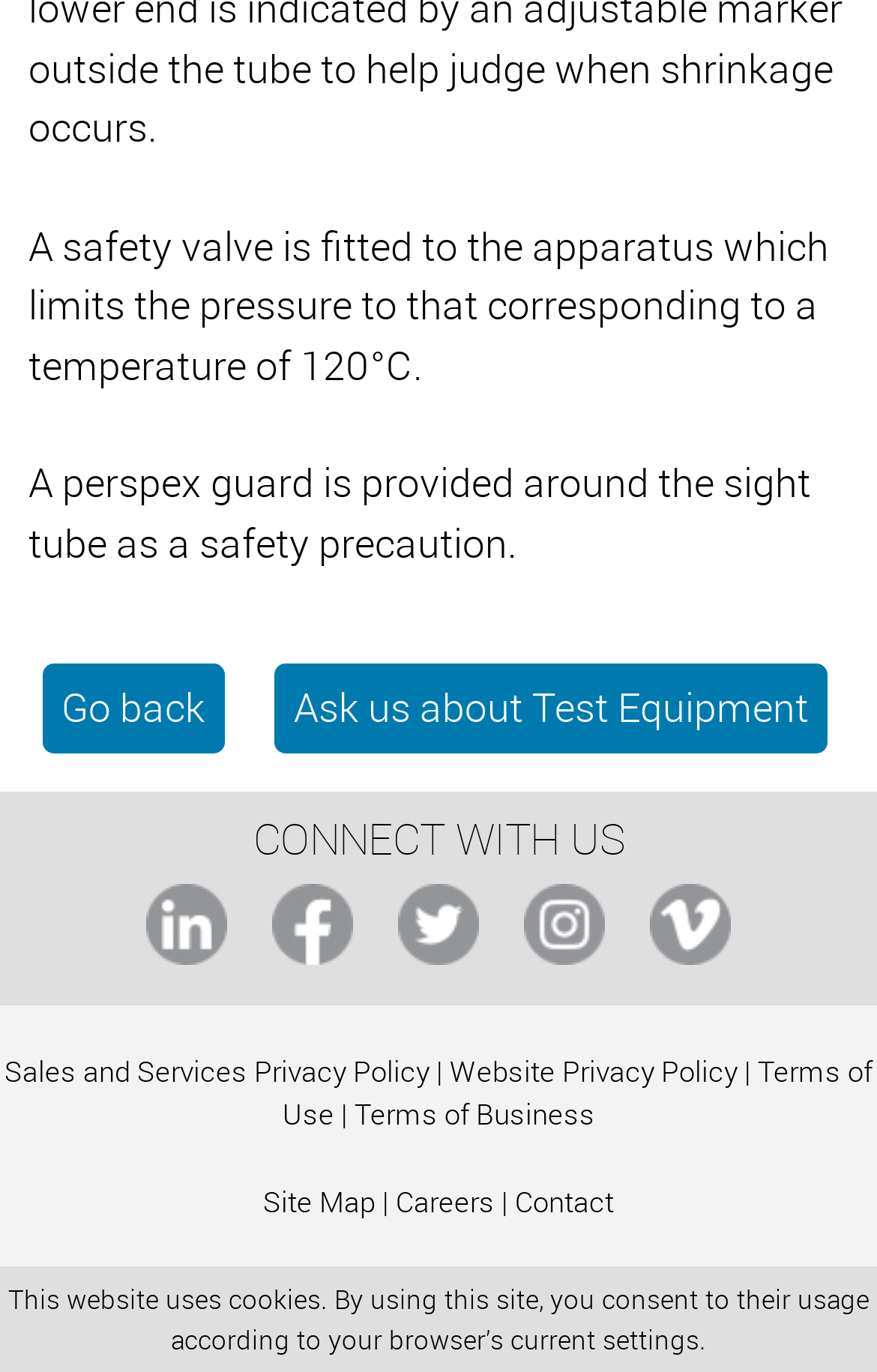What is the maximum temperature corresponding to the pressure limit?
Could you answer the question in a detailed manner, providing as much information as possible?

According to the StaticText element with the text 'A safety valve is fitted to the apparatus which limits the pressure to that corresponding to a temperature of 120°C.', the maximum temperature corresponding to the pressure limit is 120°C.